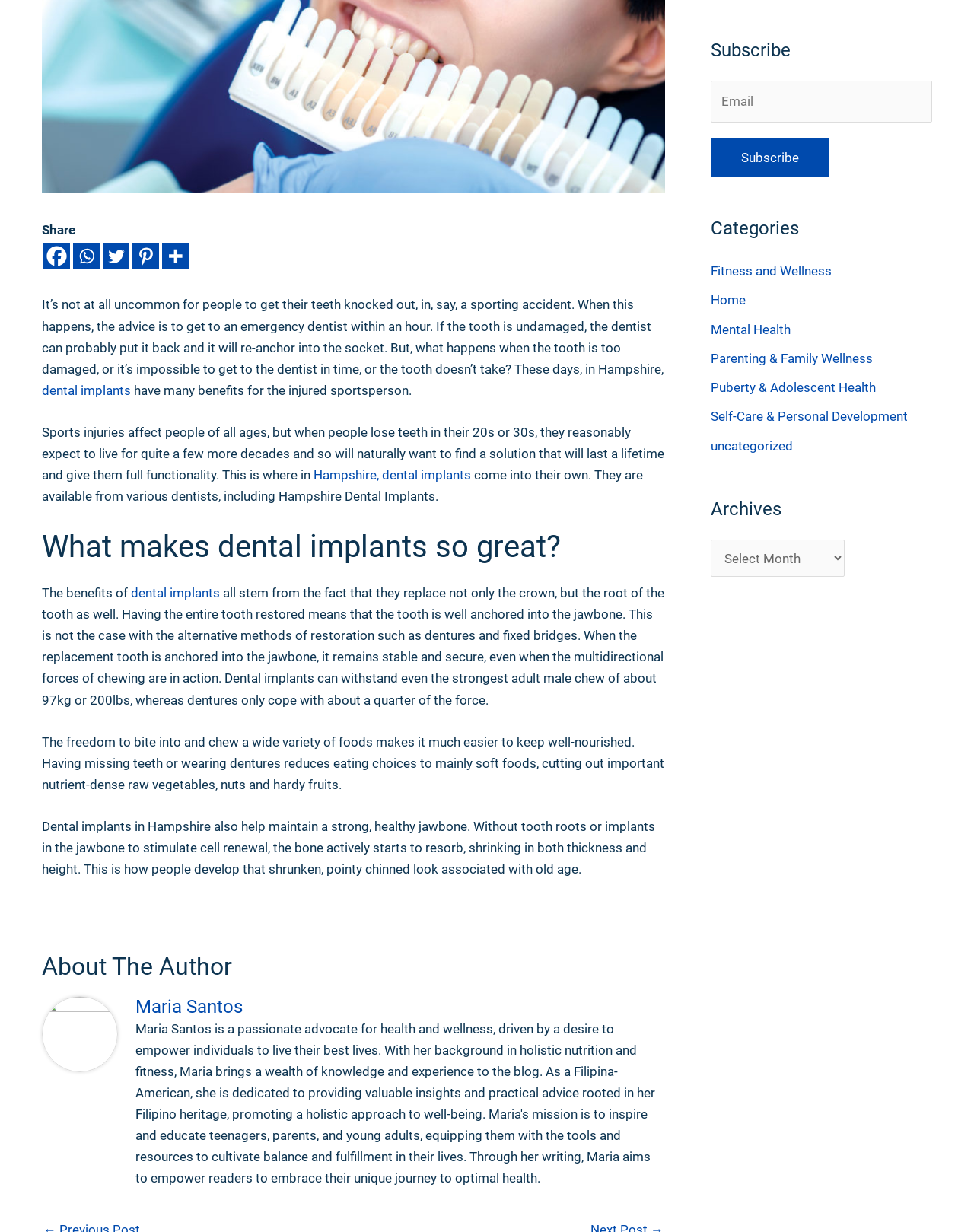Using the provided element description: "Hampshire, dental implants", determine the bounding box coordinates of the corresponding UI element in the screenshot.

[0.322, 0.379, 0.484, 0.392]